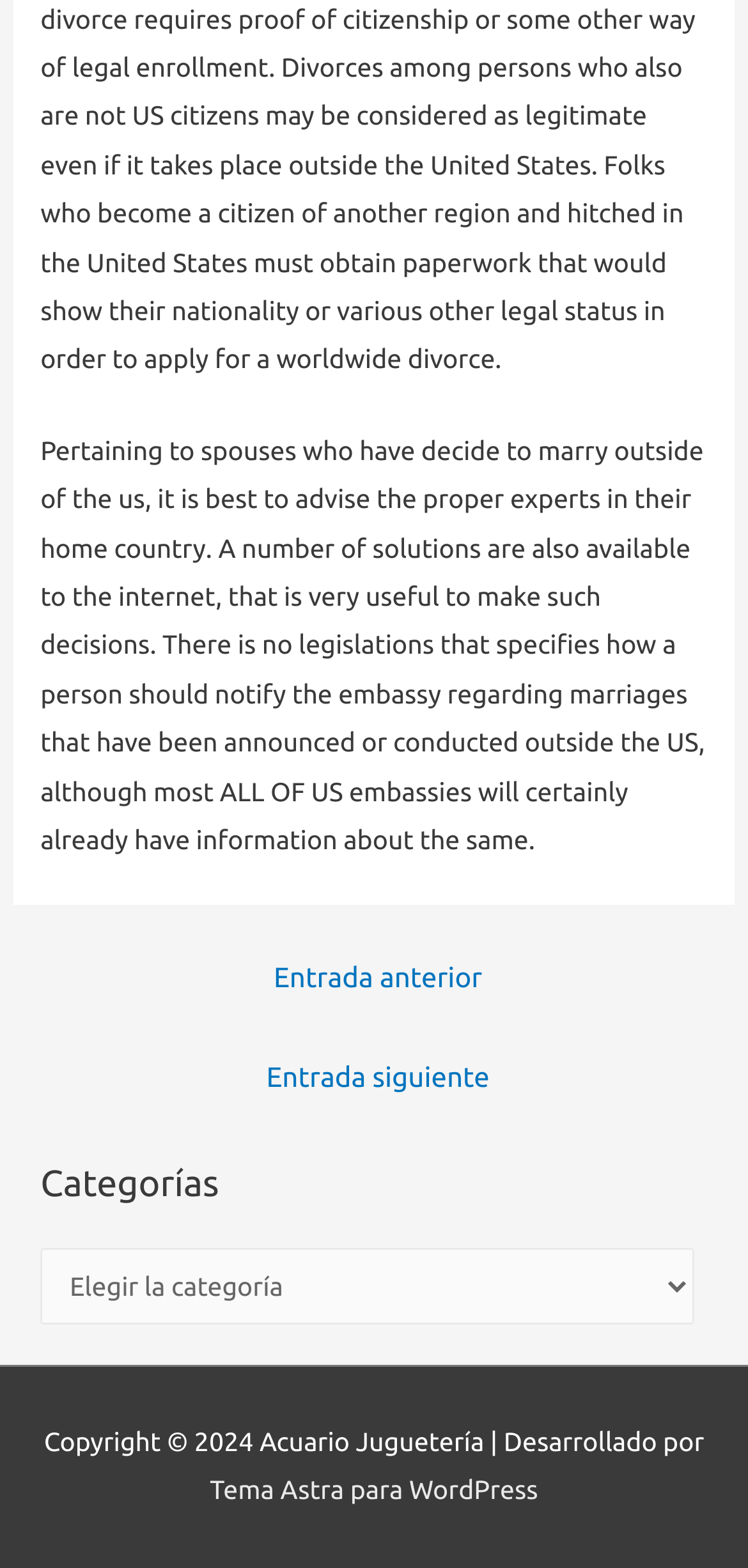Give a concise answer of one word or phrase to the question: 
What is the theme used for the website?

Astra for WordPress